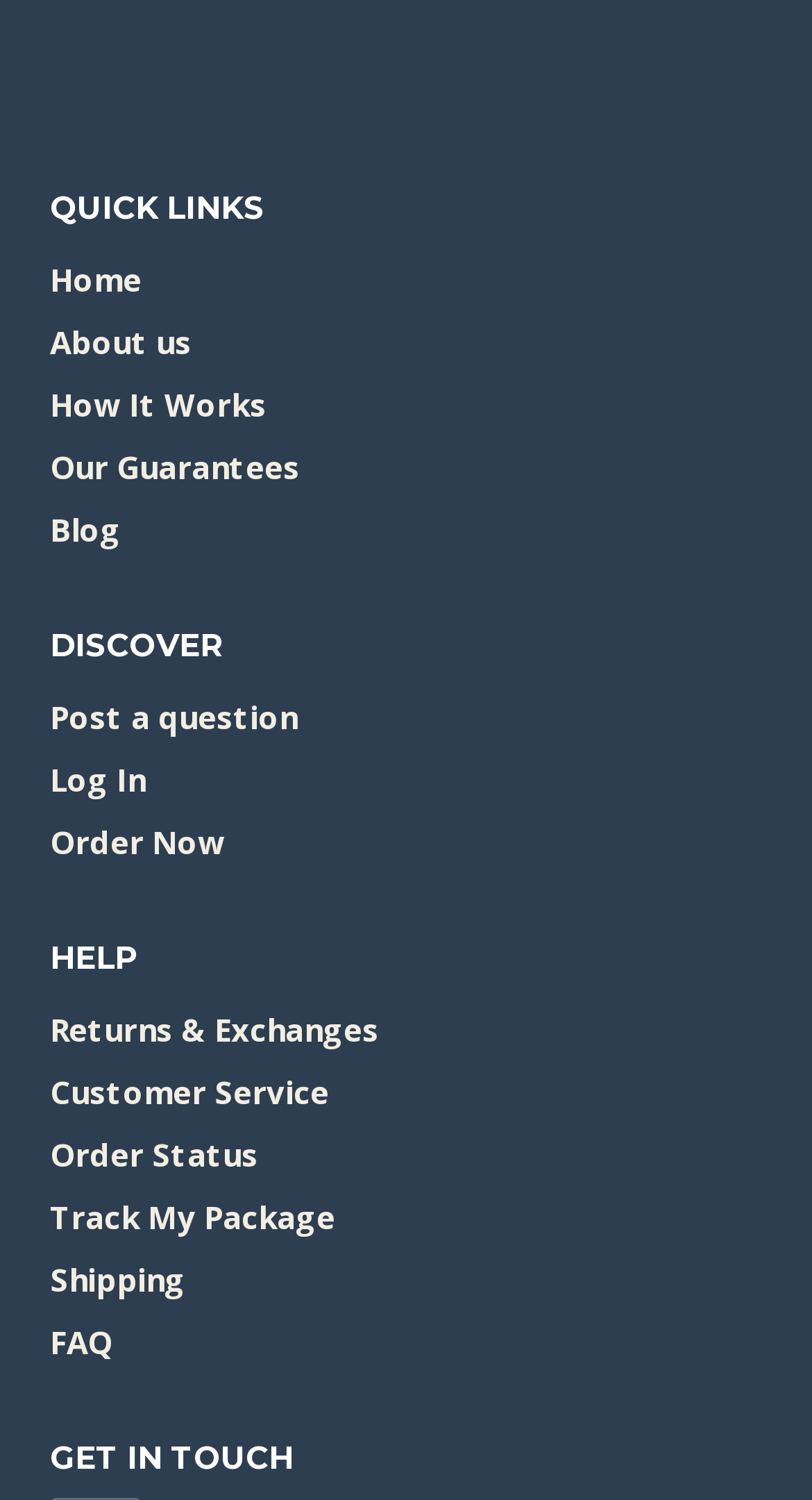Find the bounding box coordinates of the clickable element required to execute the following instruction: "View How It Works". Provide the coordinates as four float numbers between 0 and 1, i.e., [left, top, right, bottom].

[0.062, 0.249, 0.938, 0.291]